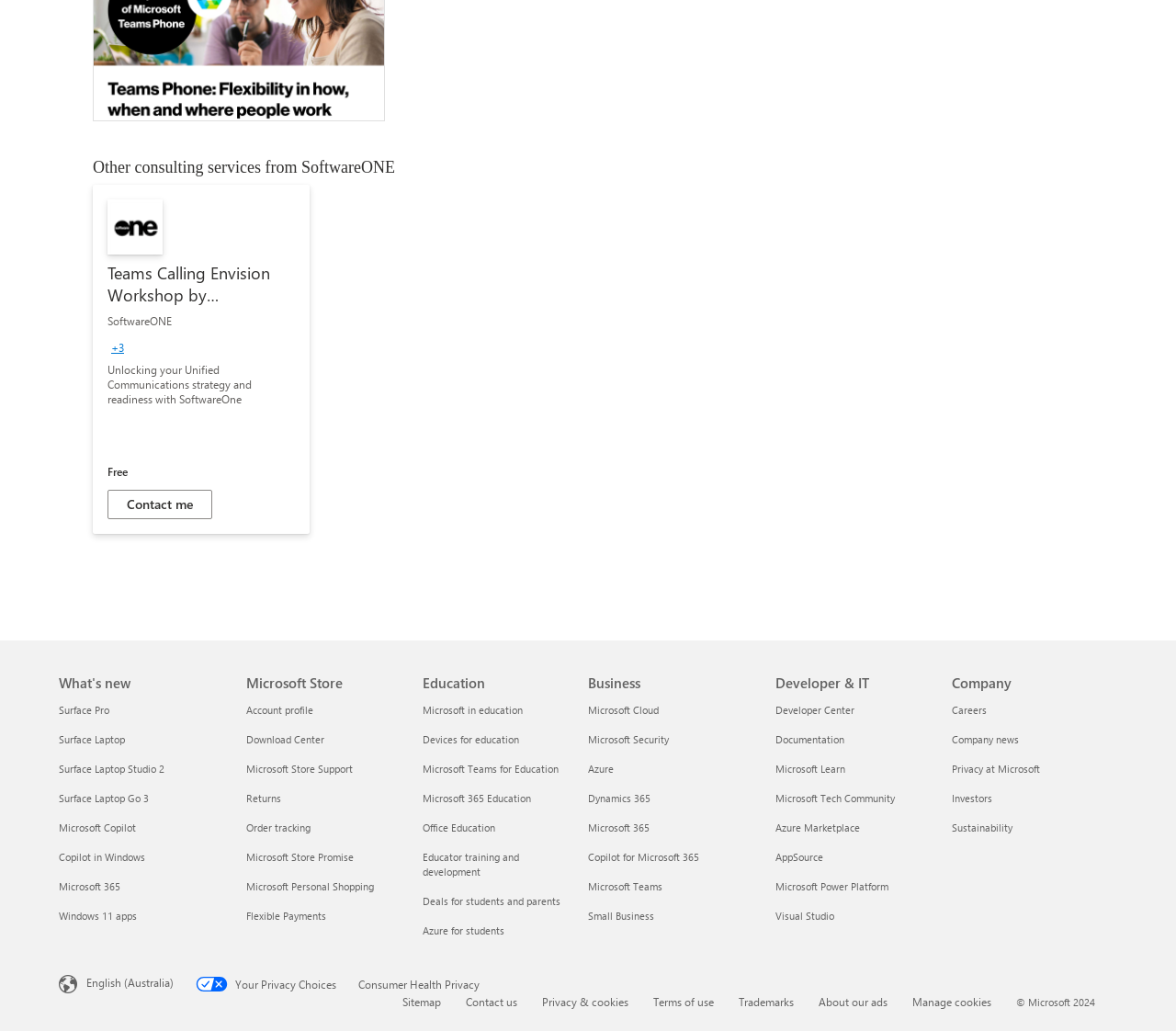Bounding box coordinates are specified in the format (top-left x, top-left y, bottom-right x, bottom-right y). All values are floating point numbers bounded between 0 and 1. Please provide the bounding box coordinate of the region this sentence describes: Microsoft Teams for Education

[0.359, 0.739, 0.475, 0.752]